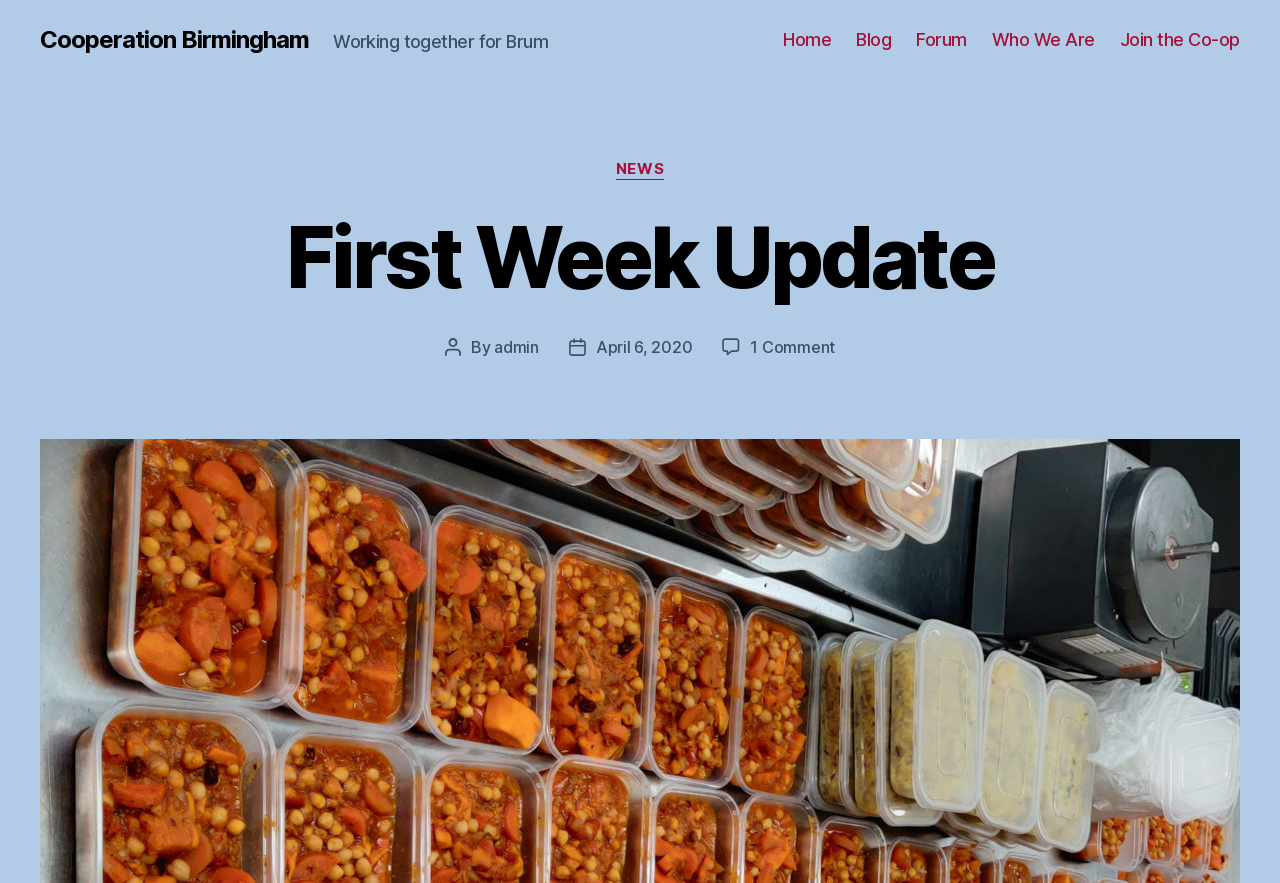Respond with a single word or phrase:
How many navigation links are there?

5